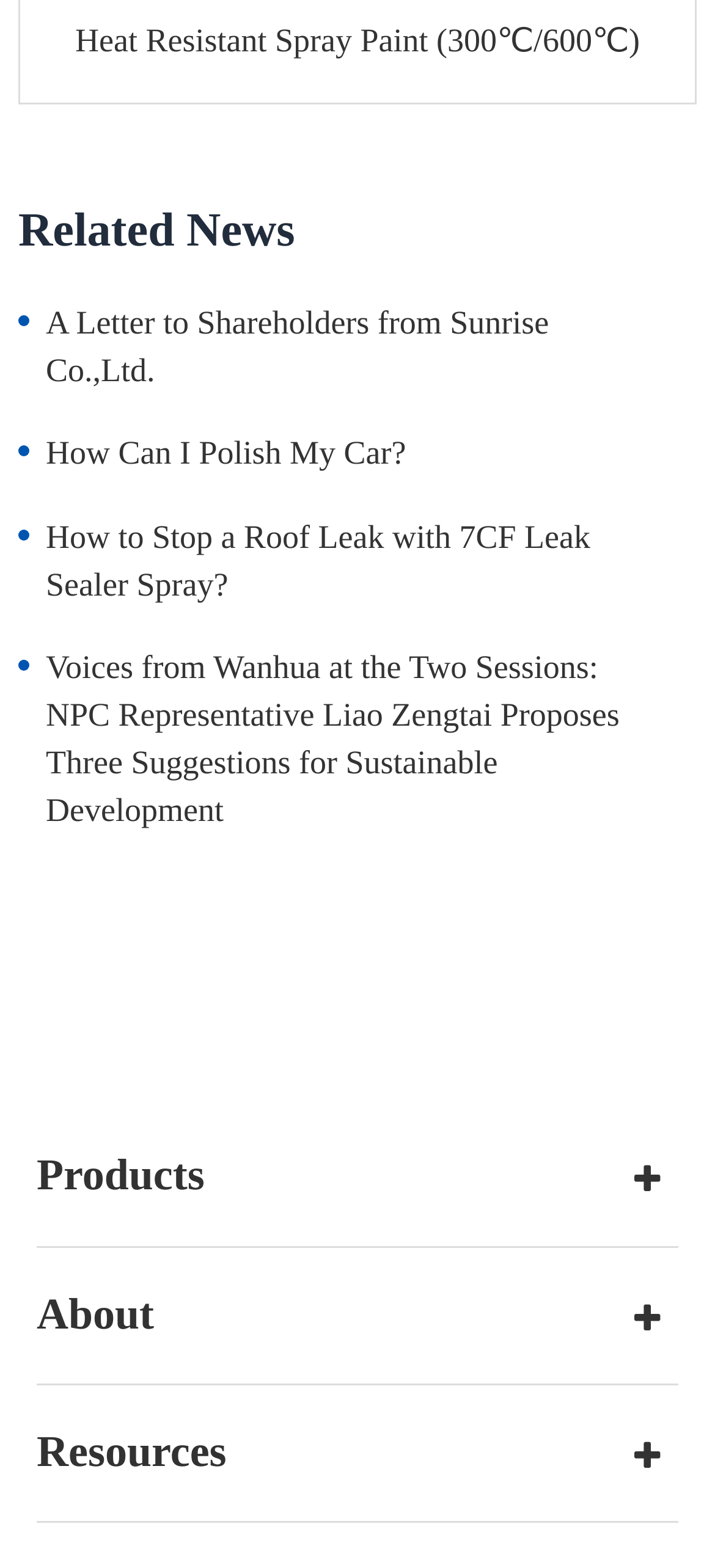What is the purpose of the 'Related News' section?
Please provide a comprehensive answer based on the visual information in the image.

The 'Related News' section is located near the top of the webpage and contains several links with news-related titles, suggesting that its purpose is to provide updates or information on recent news or events.